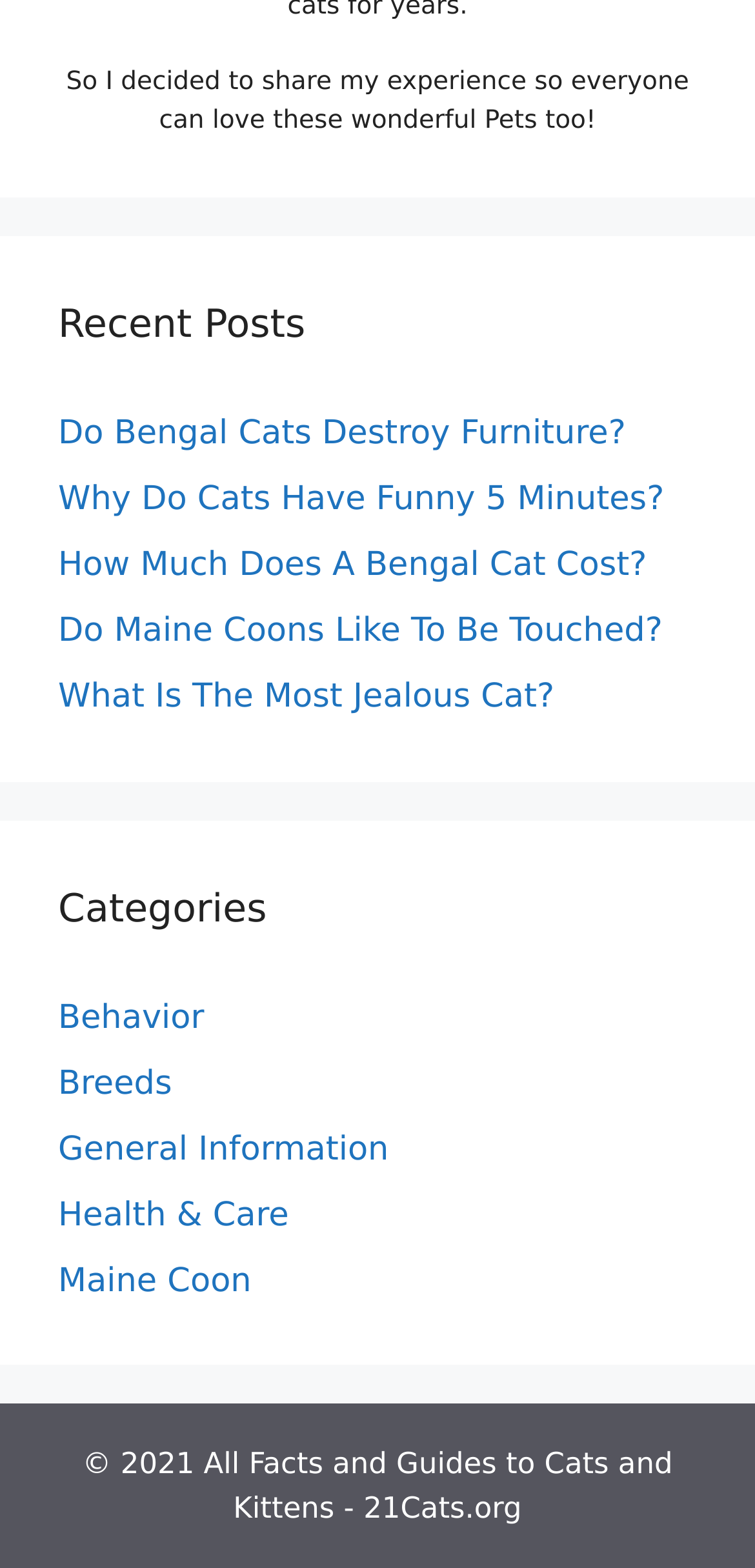Please identify the bounding box coordinates of the element I need to click to follow this instruction: "view Maine Coon information".

[0.077, 0.805, 0.333, 0.829]